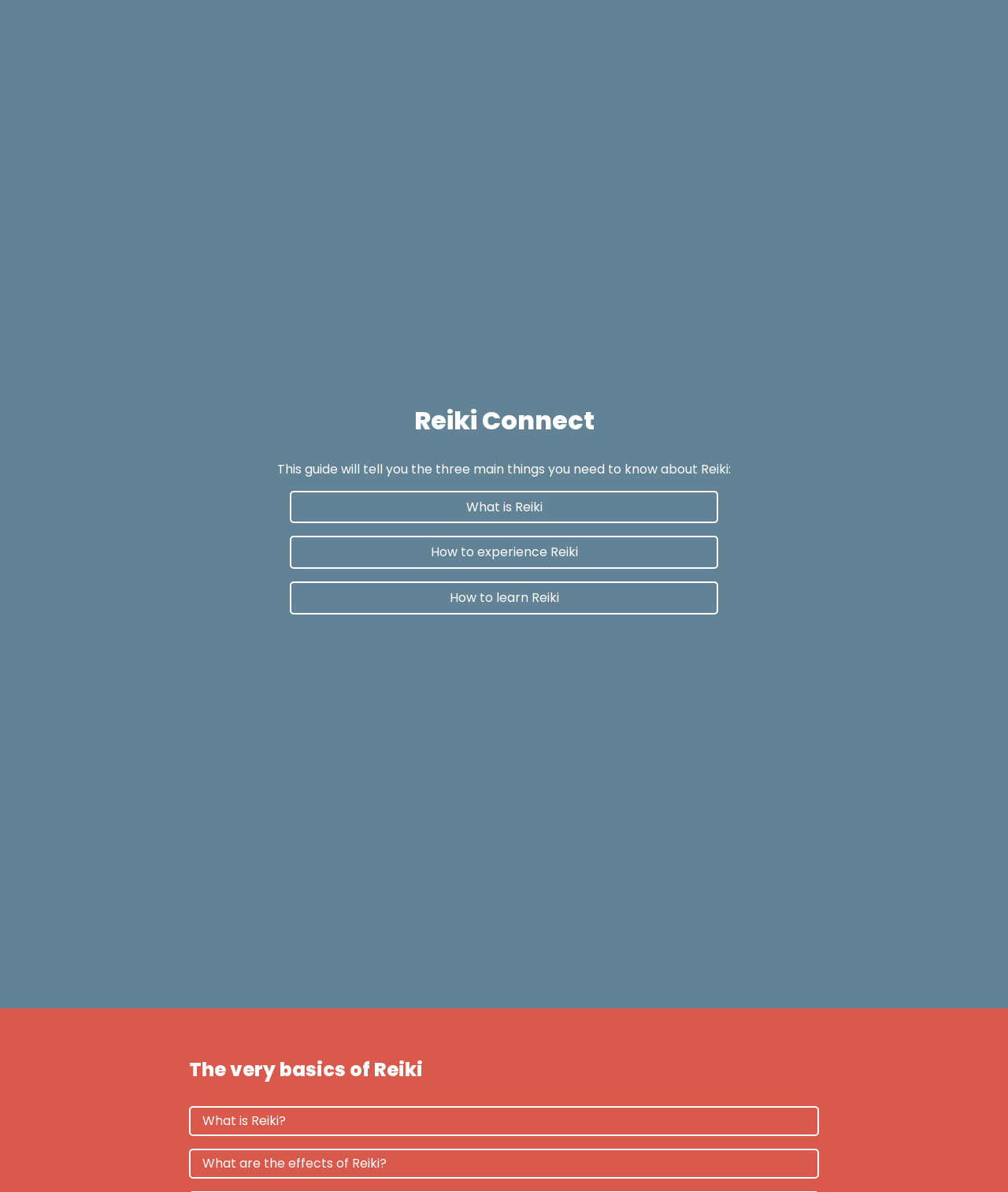Please locate the UI element described by "How to learn Reiki" and provide its bounding box coordinates.

[0.288, 0.488, 0.712, 0.515]